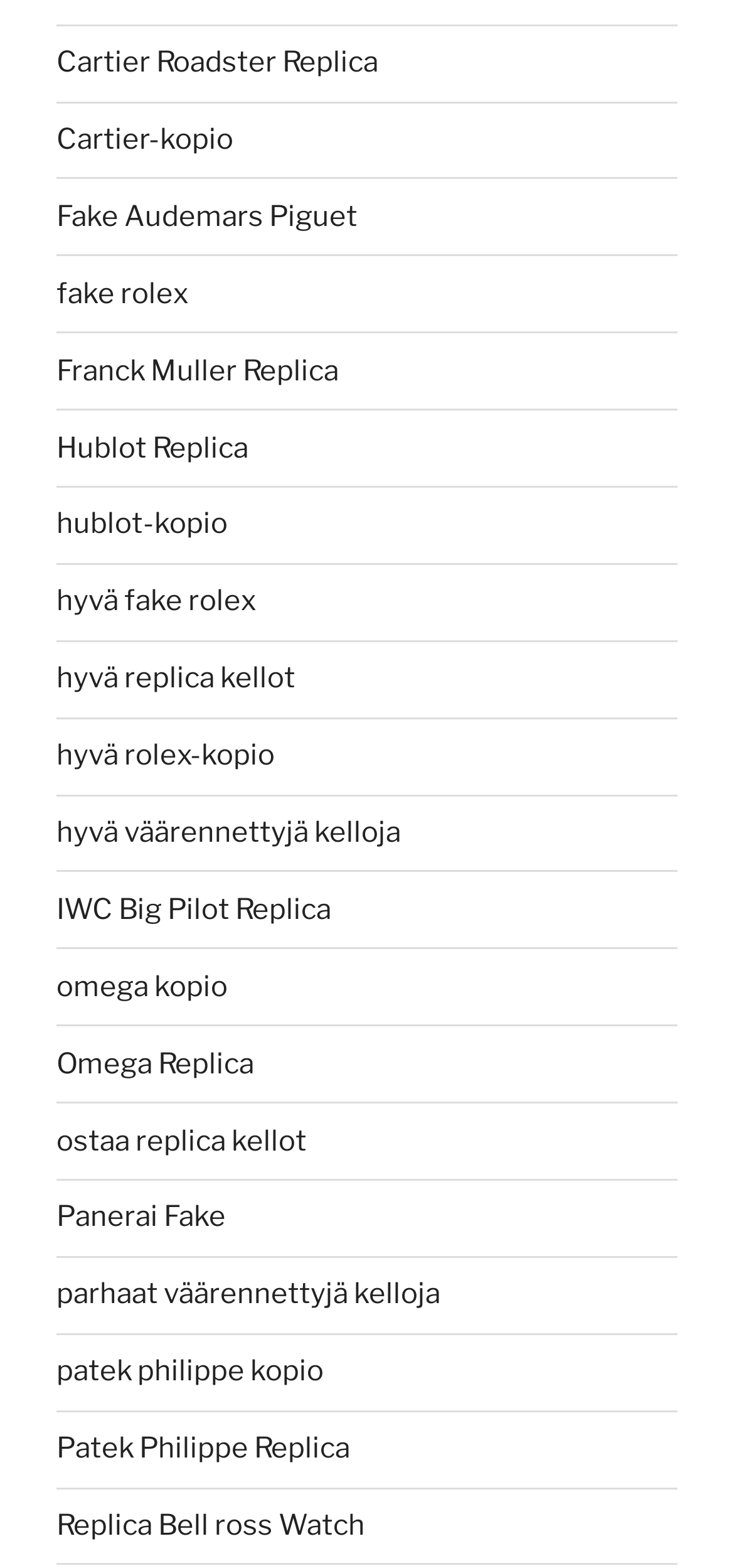What is the common theme among the links listed?
Look at the image and answer the question with a single word or phrase.

Replica watches